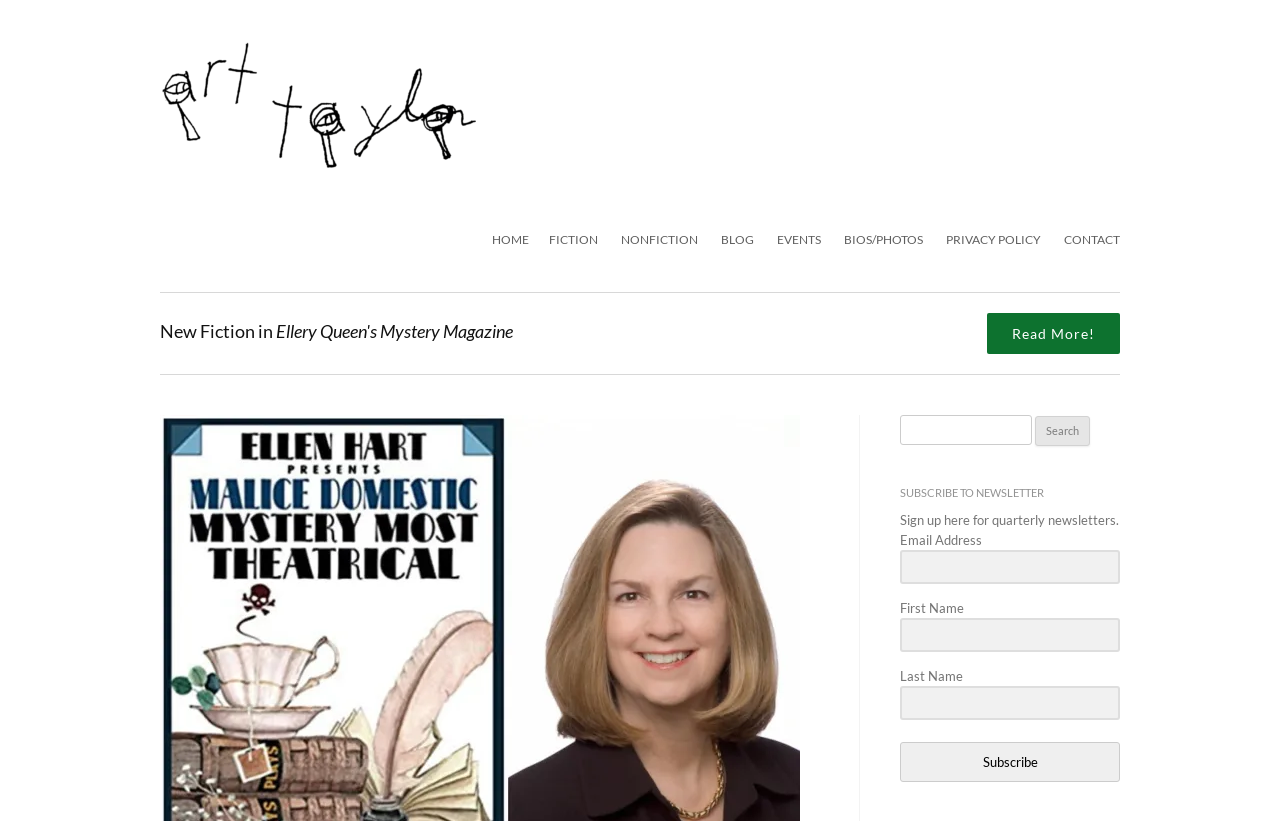Answer the question with a single word or phrase: 
How many navigation links are available?

7